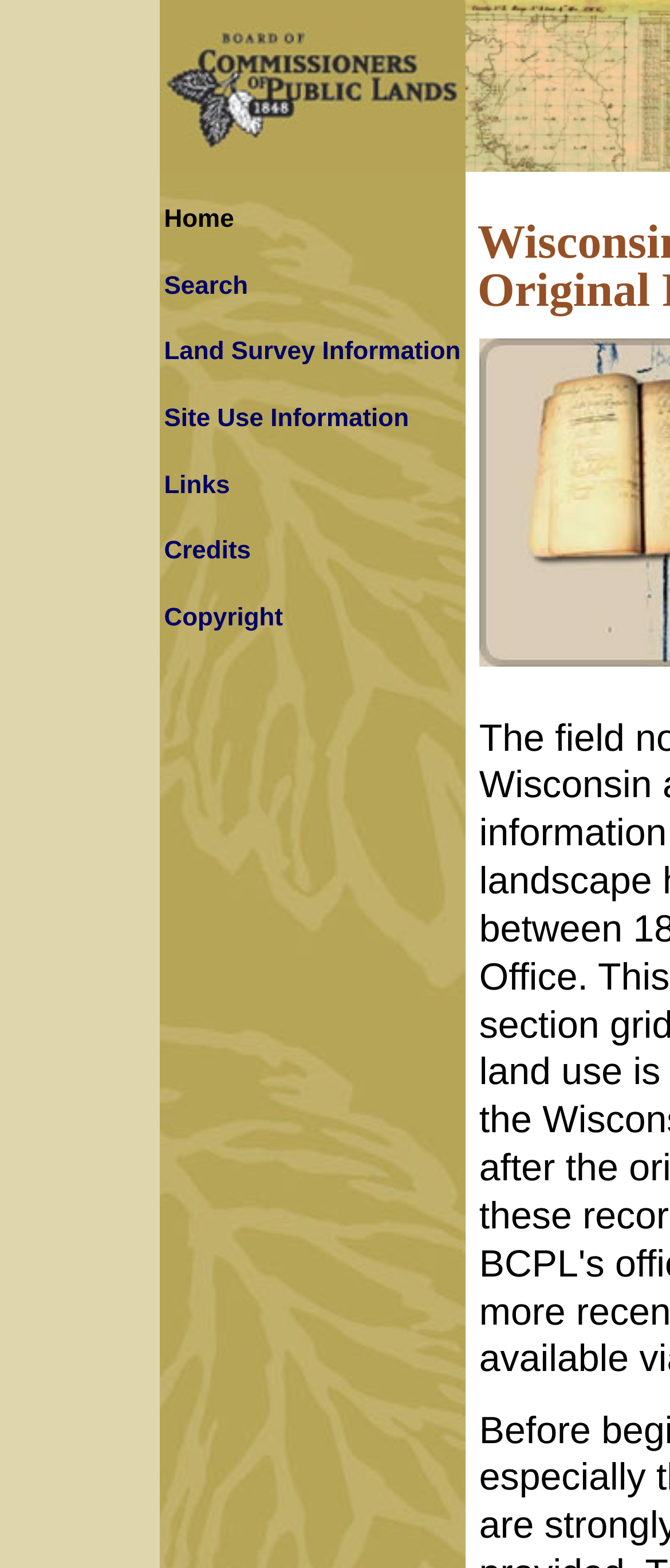Answer briefly with one word or phrase:
What is the last navigation link?

Copyright